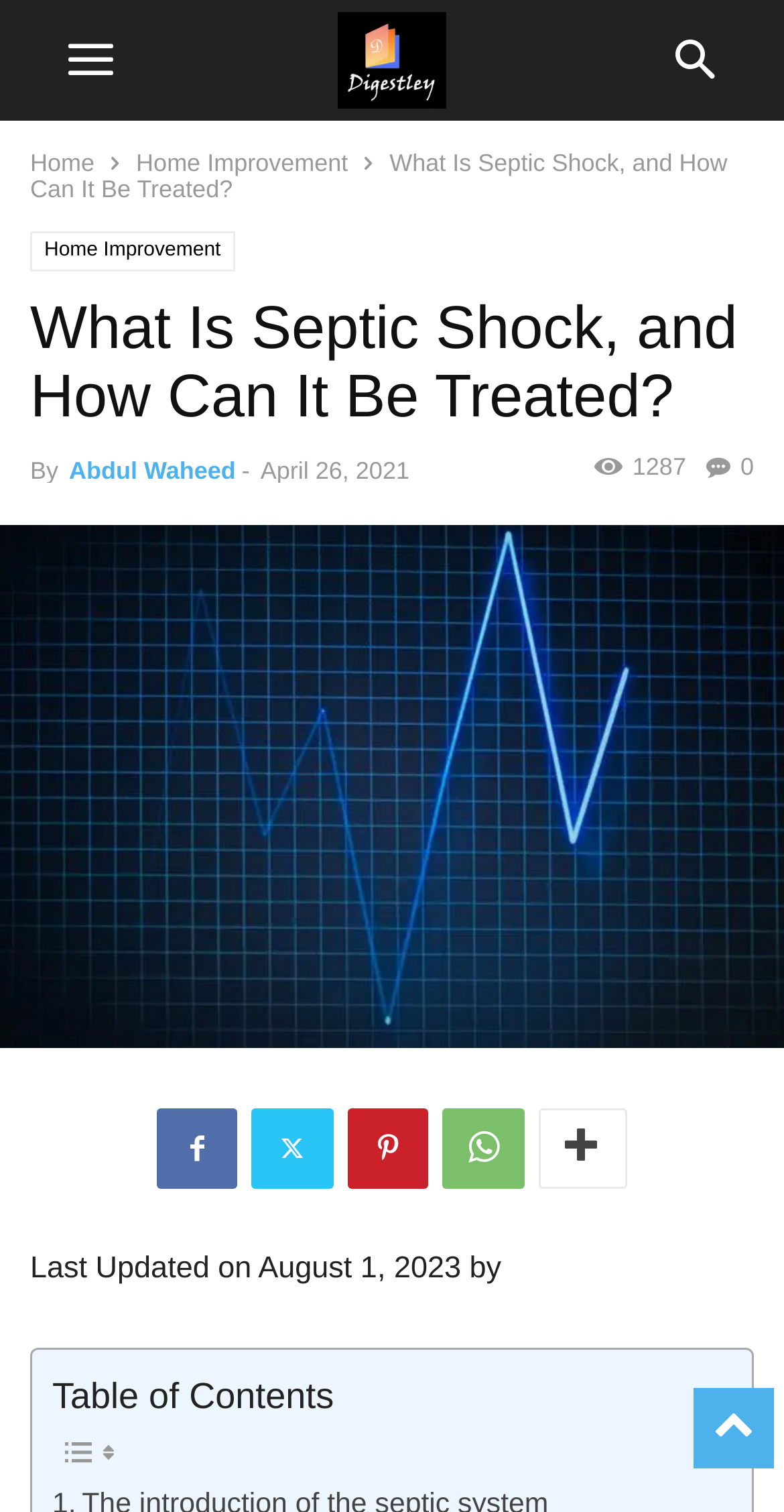Using the details from the image, please elaborate on the following question: How many social media links are there?

There are five social media links at the bottom of the webpage, represented by icons, including Facebook, Twitter, LinkedIn, Pinterest, and Reddit.